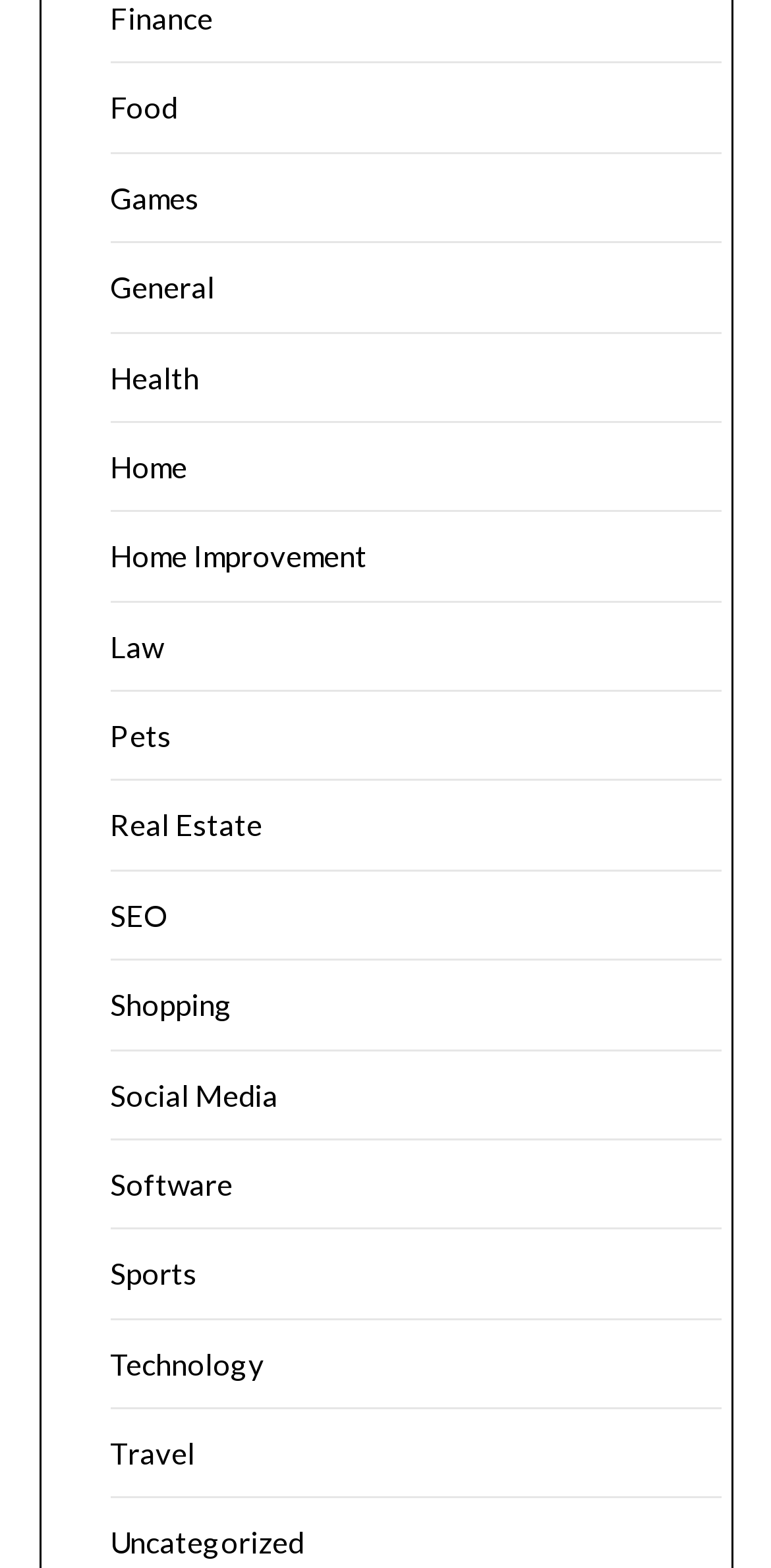Answer the question with a single word or phrase: 
What category is located at the bottom of the list?

Uncategorized